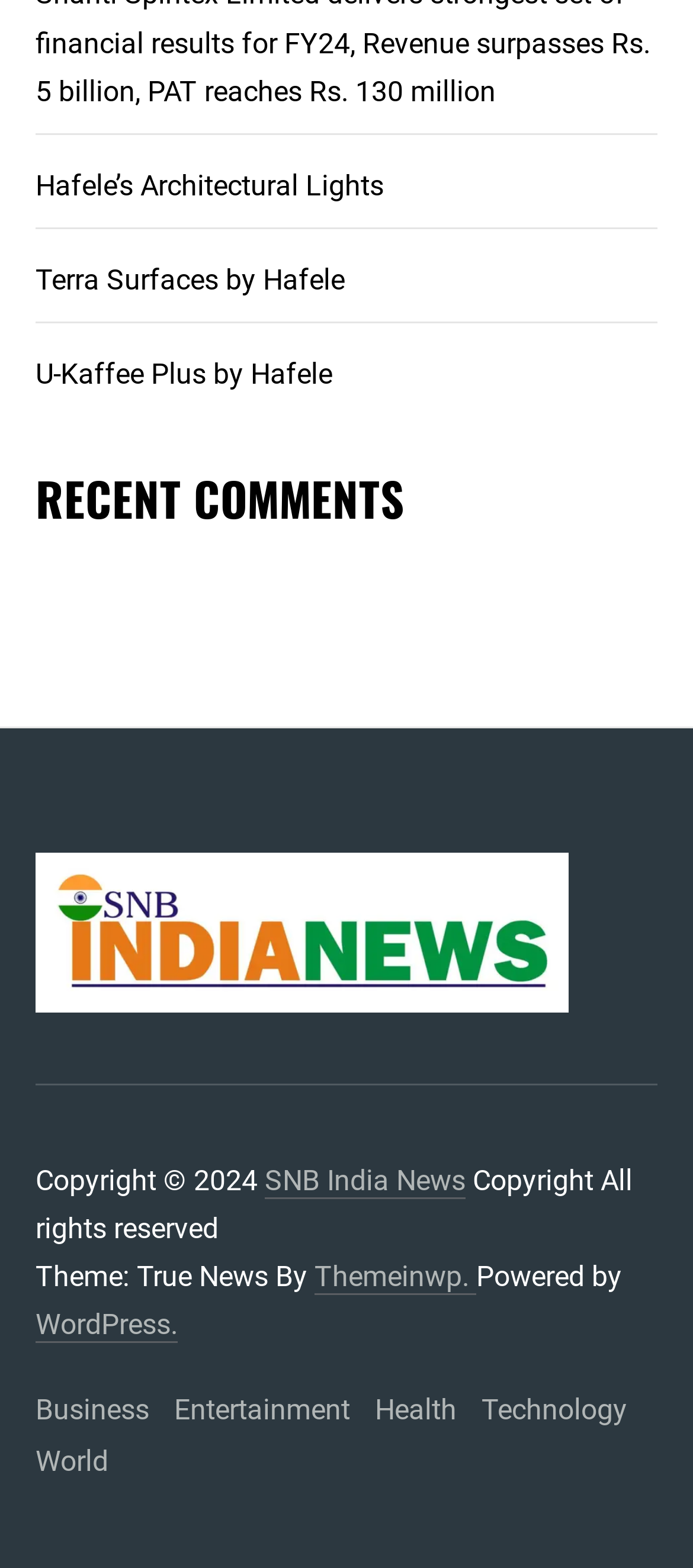Identify the bounding box coordinates of the section that should be clicked to achieve the task described: "Read recent comments".

[0.051, 0.293, 0.949, 0.36]